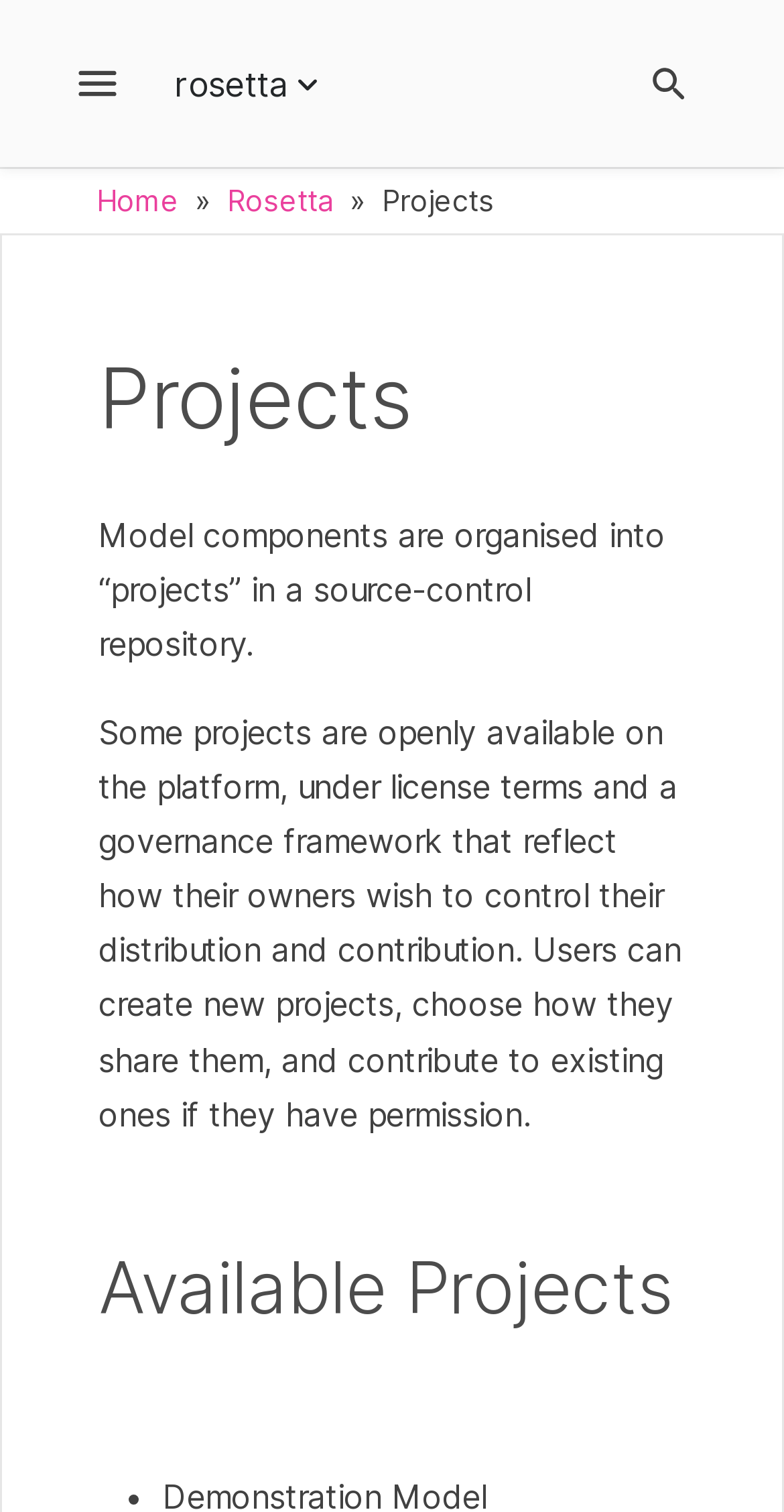Are all projects on the platform openly available?
Answer the question with a detailed and thorough explanation.

The webpage content states that some projects are openly available on the platform, but not all of them. This implies that some projects may have restricted access or require permission to view or contribute to.